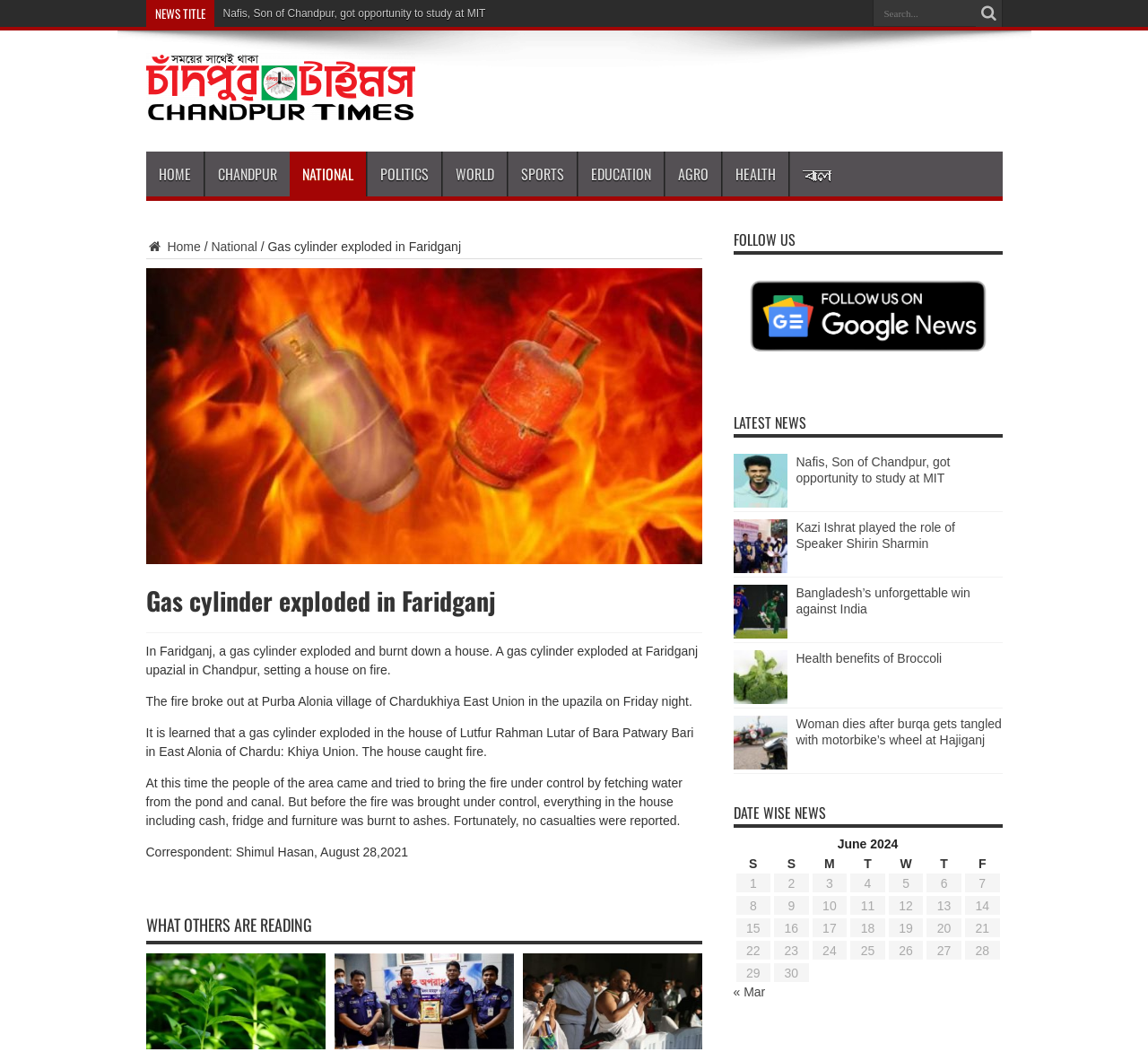Show the bounding box coordinates for the element that needs to be clicked to execute the following instruction: "Search for something". Provide the coordinates in the form of four float numbers between 0 and 1, i.e., [left, top, right, bottom].

[0.76, 0.0, 0.85, 0.025]